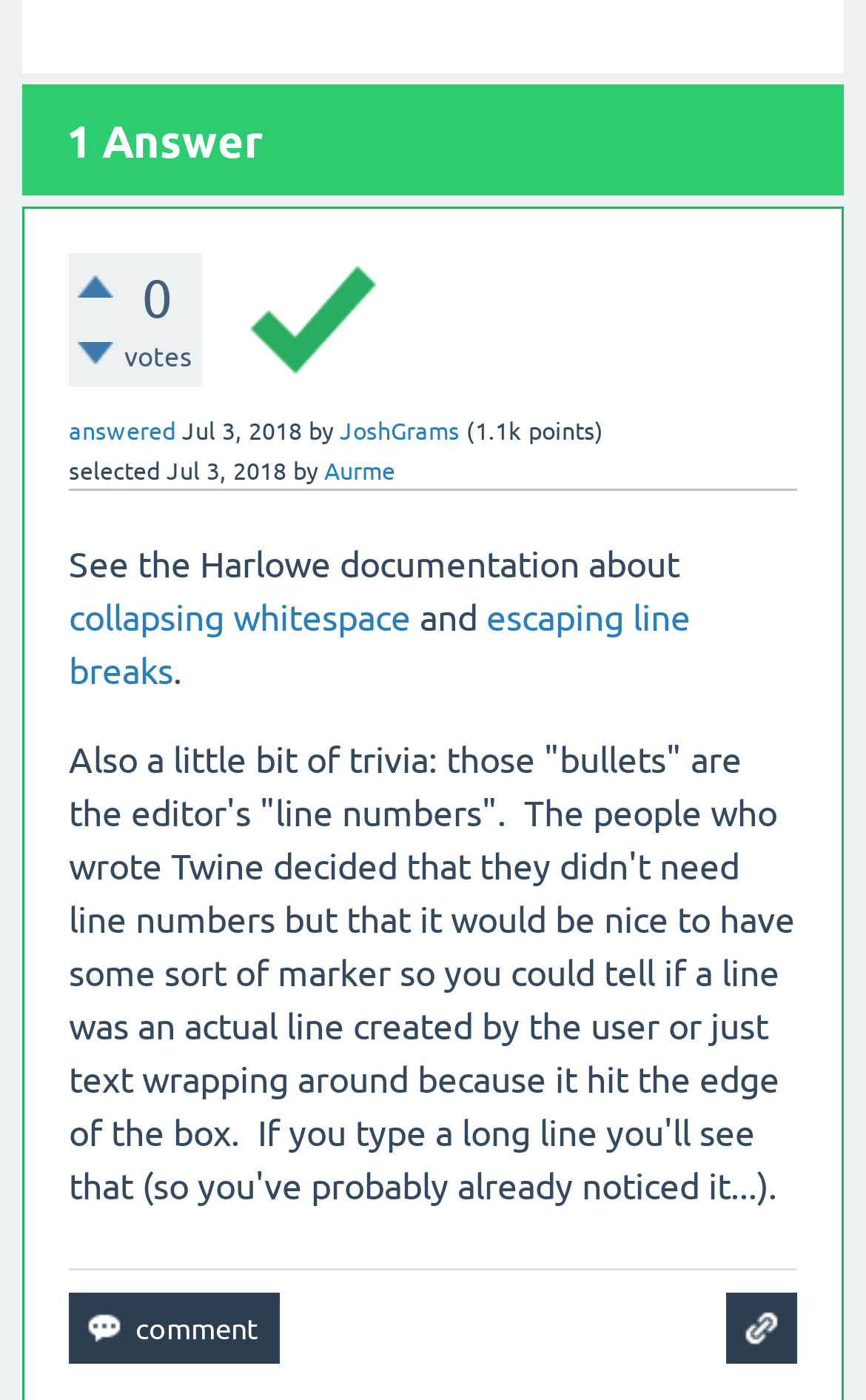Kindly determine the bounding box coordinates for the clickable area to achieve the given instruction: "Click the 'answered' link".

[0.079, 0.293, 0.203, 0.319]